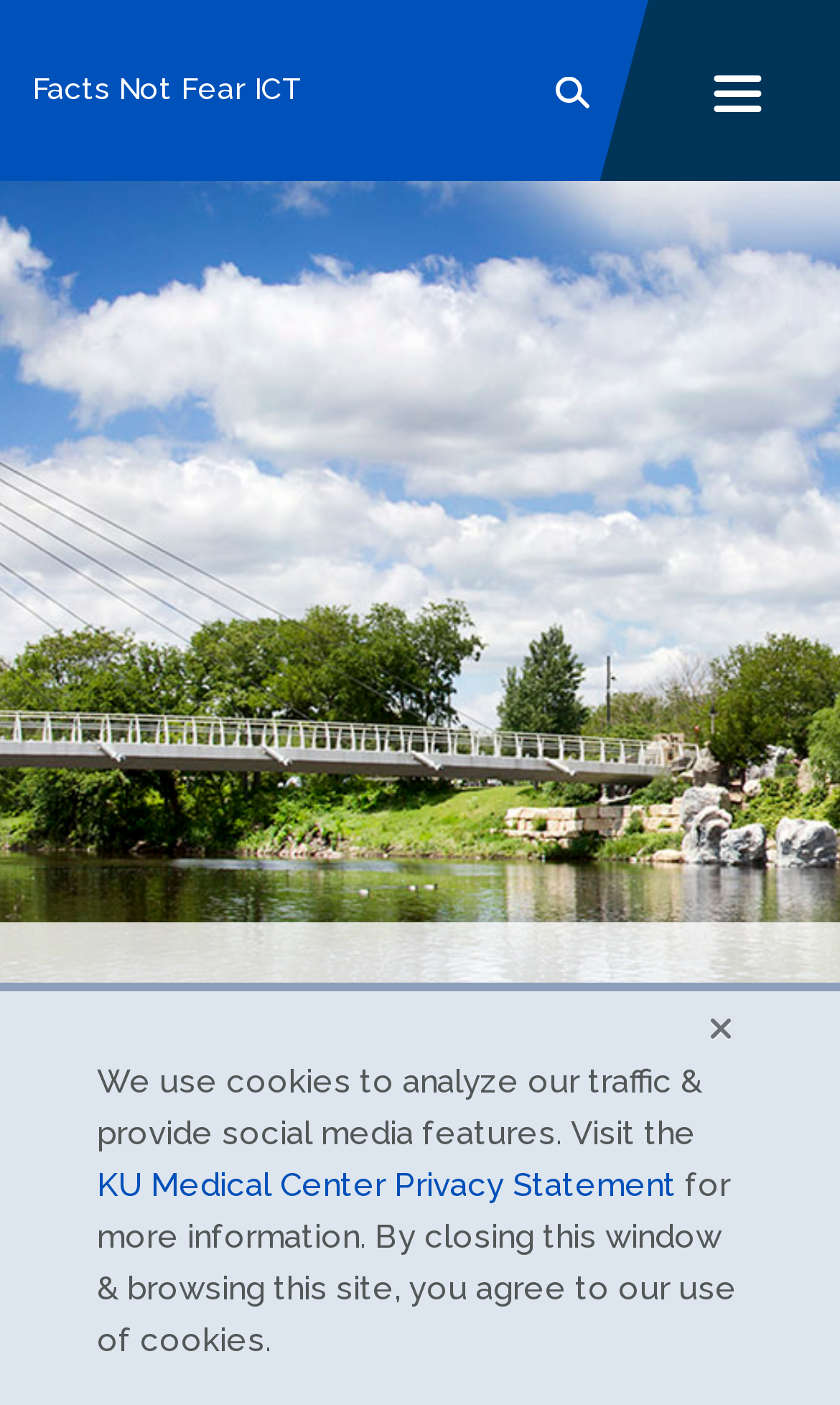Find the bounding box coordinates of the clickable region needed to perform the following instruction: "Visit the University of Kansas". The coordinates should be provided as four float numbers between 0 and 1, i.e., [left, top, right, bottom].

[0.118, 0.225, 0.528, 0.25]